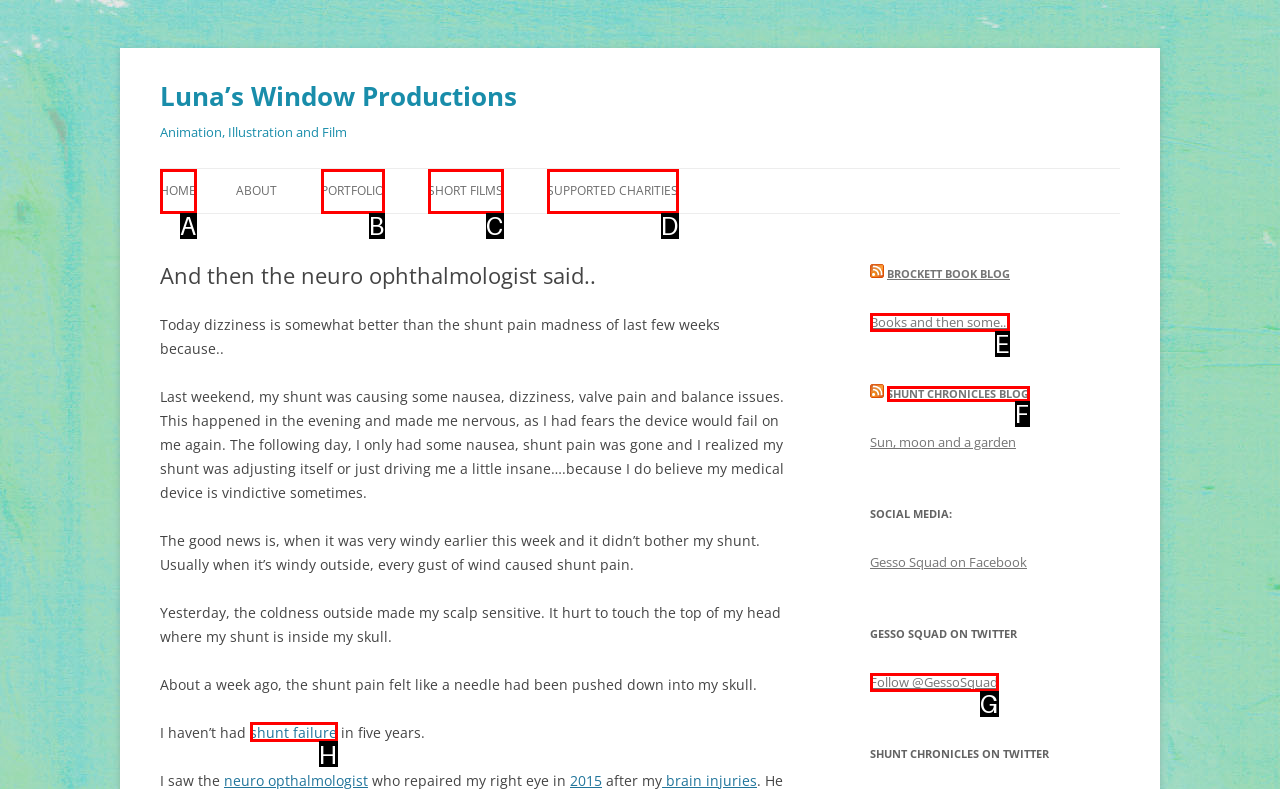Select the option I need to click to accomplish this task: Follow @GessoSquad on Twitter
Provide the letter of the selected choice from the given options.

G